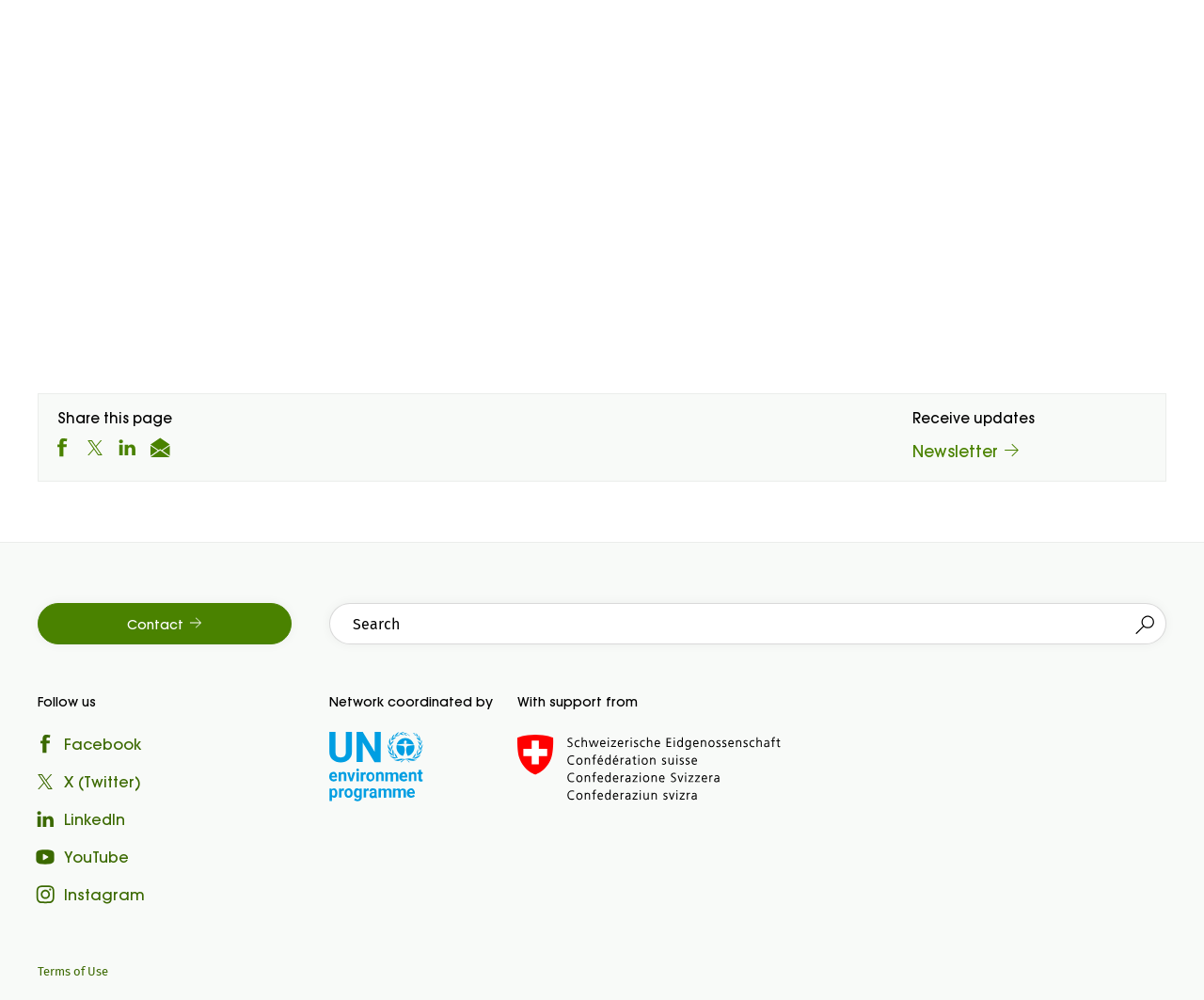Determine the bounding box coordinates of the area to click in order to meet this instruction: "Search for something".

[0.273, 0.603, 0.969, 0.645]